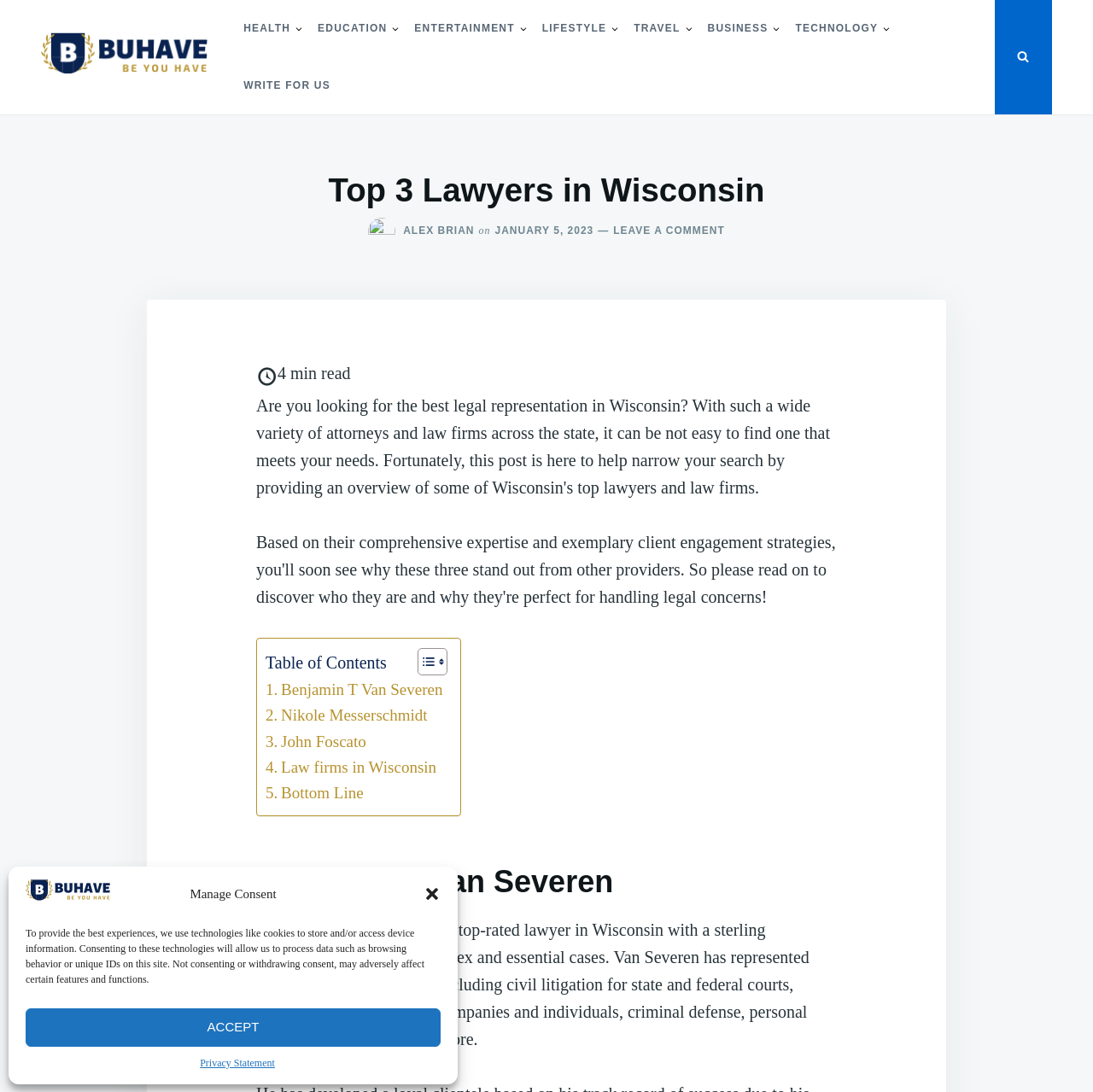Determine the bounding box coordinates of the clickable element to achieve the following action: 'Click on HEALTH'. Provide the coordinates as four float values between 0 and 1, formatted as [left, top, right, bottom].

[0.21, 0.0, 0.278, 0.053]